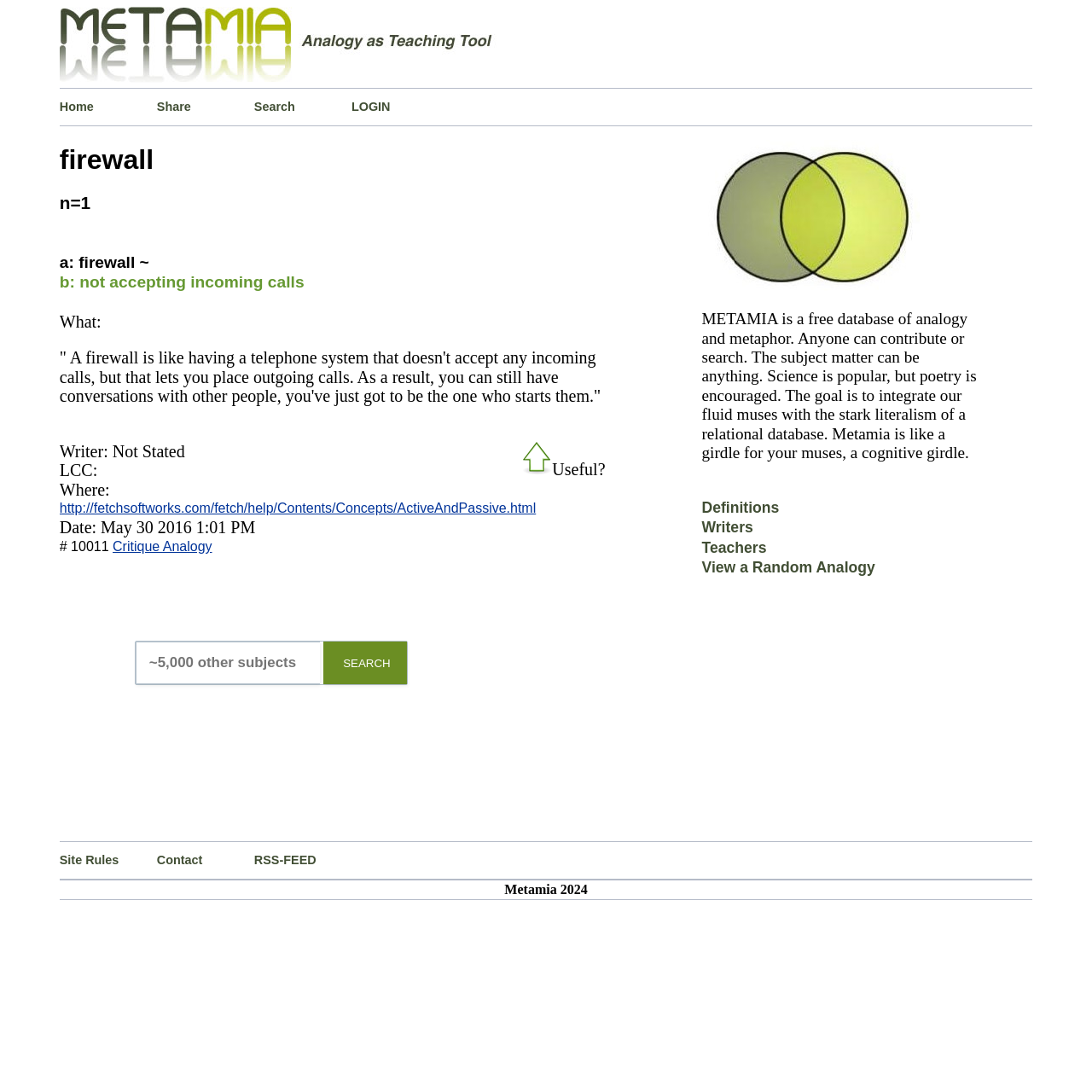Find and specify the bounding box coordinates that correspond to the clickable region for the instruction: "Login to the website".

[0.322, 0.082, 0.411, 0.115]